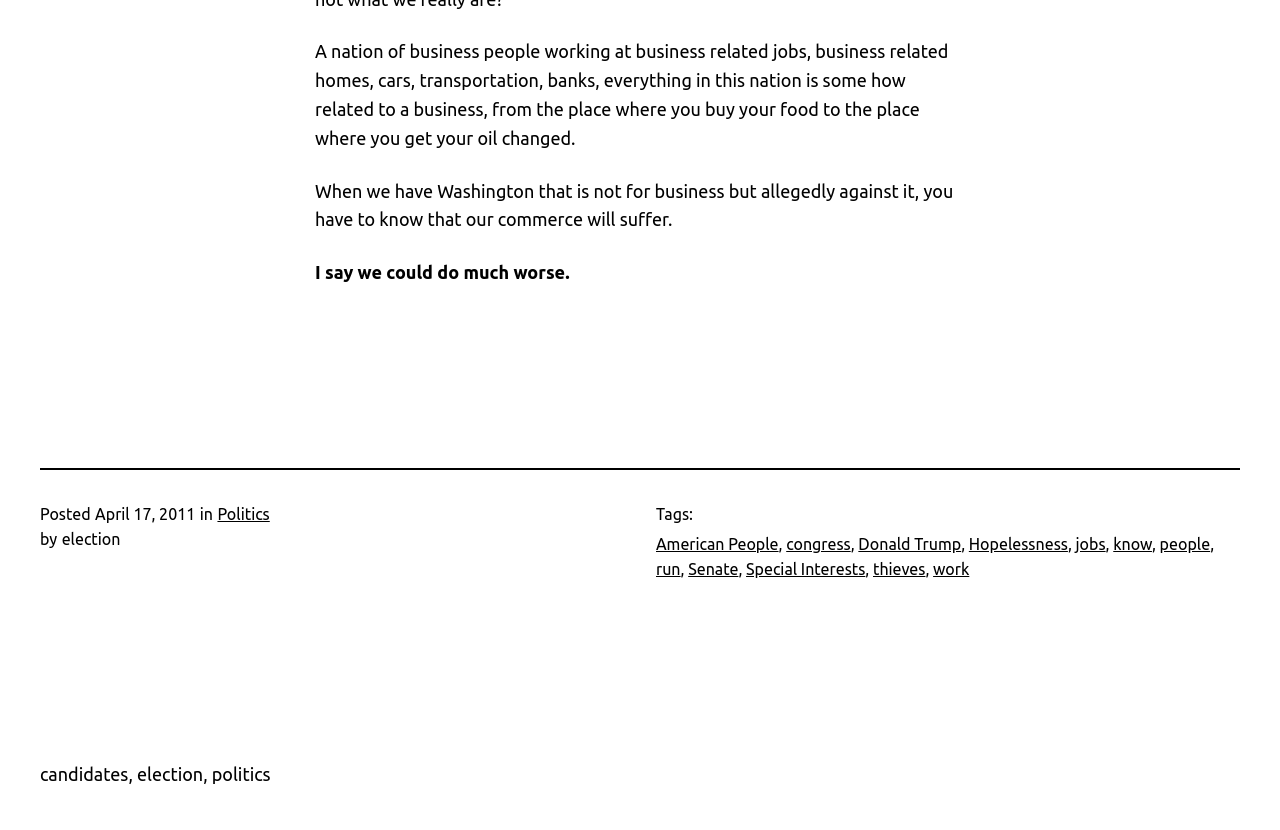What is the purpose of the horizontal separator?
Please elaborate on the answer to the question with detailed information.

The horizontal separator is used to visually separate different sections of the article. In this case, it separates the main text from the posting information and tags. This helps to organize the content and make it easier to read.